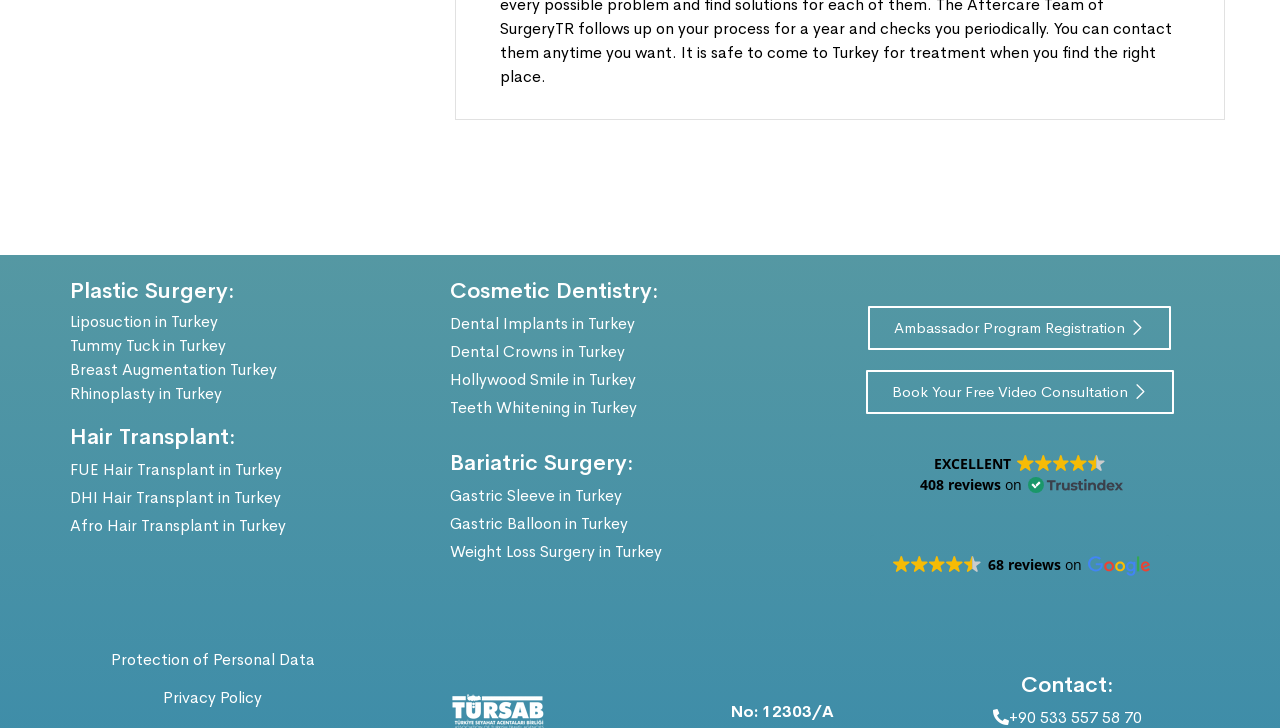Locate the bounding box coordinates of the clickable part needed for the task: "Book Your Free Video Consultation".

[0.677, 0.508, 0.917, 0.568]